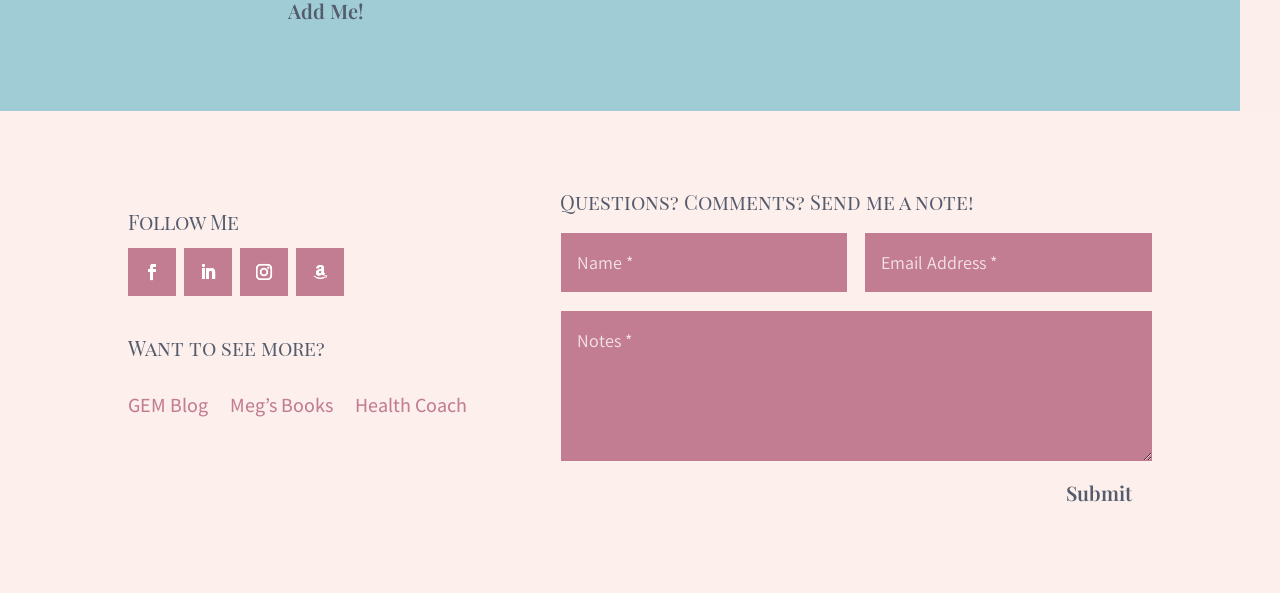Please predict the bounding box coordinates of the element's region where a click is necessary to complete the following instruction: "Enter text in the first textbox". The coordinates should be represented by four float numbers between 0 and 1, i.e., [left, top, right, bottom].

[0.438, 0.394, 0.662, 0.493]